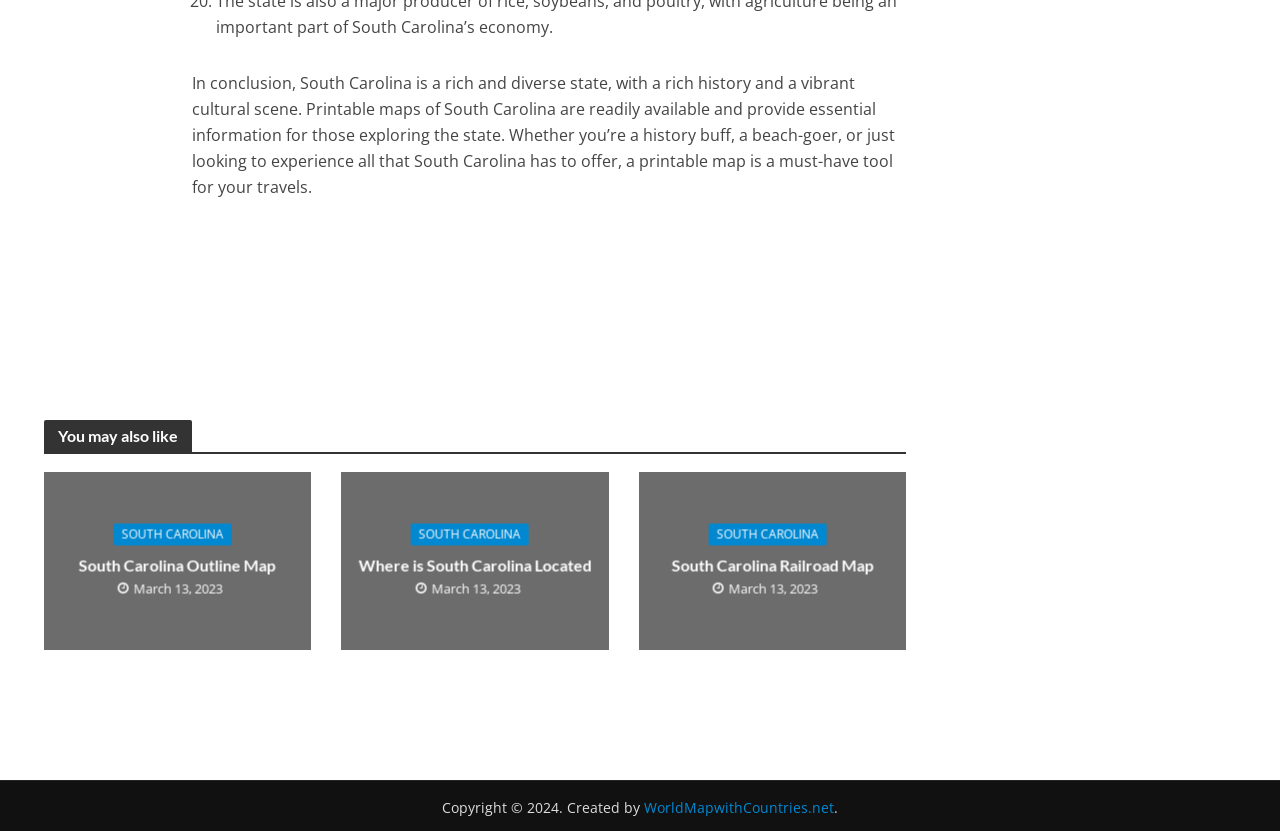What is the topic of the main article?
Based on the image, provide a one-word or brief-phrase response.

South Carolina